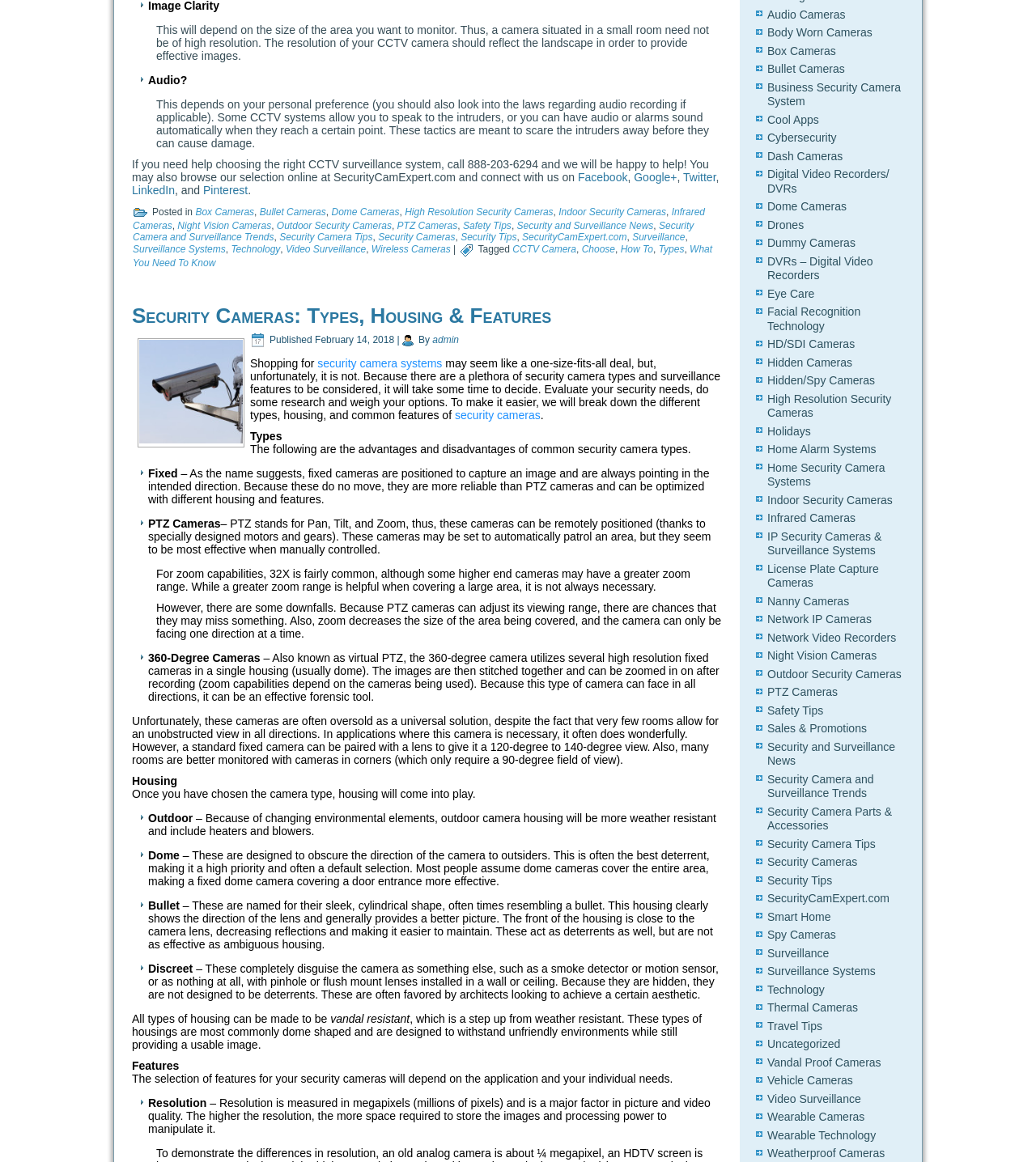What is the purpose of 360-degree cameras?
Analyze the image and provide a thorough answer to the question.

The article mentions that 360-degree cameras can be an effective forensic tool because they can face in all directions and can be zoomed in on after recording.